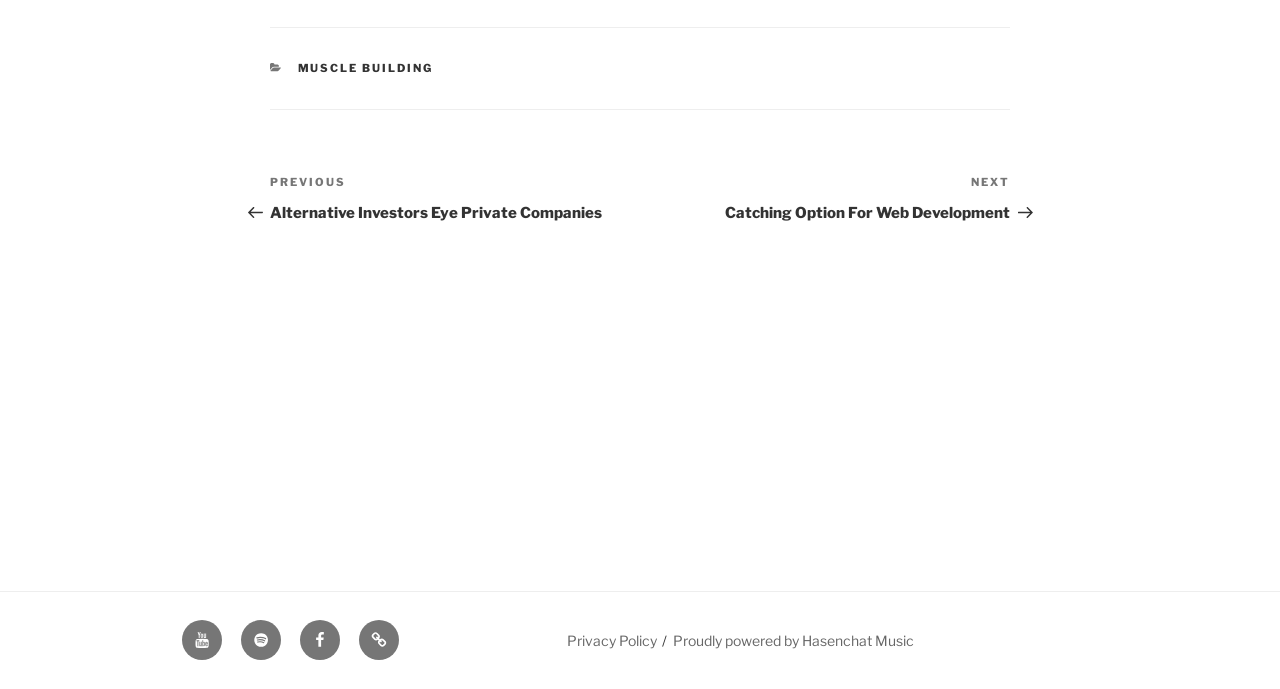What is the category of the post?
From the image, respond with a single word or phrase.

MUSCLE BUILDING